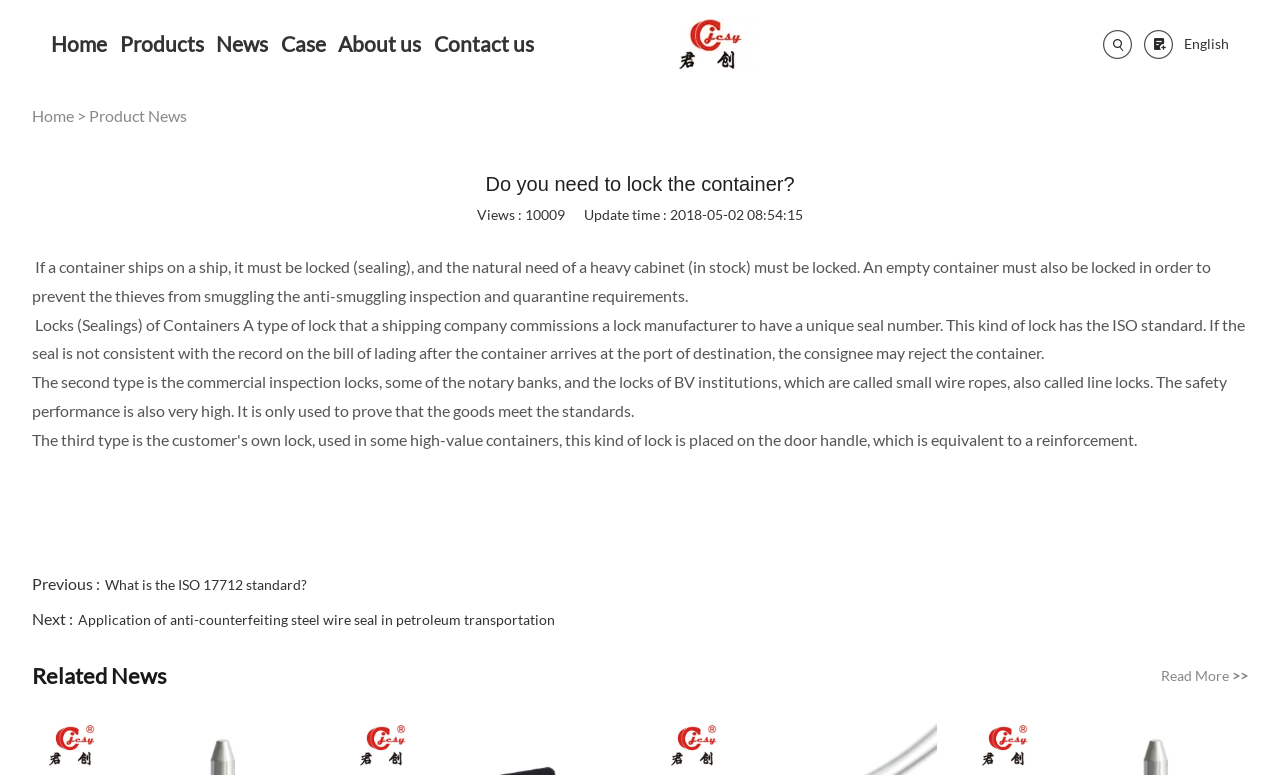Locate the bounding box coordinates of the element that needs to be clicked to carry out the instruction: "Click the 'What is the ISO 17712 standard?' link". The coordinates should be given as four float numbers ranging from 0 to 1, i.e., [left, top, right, bottom].

[0.082, 0.743, 0.24, 0.765]